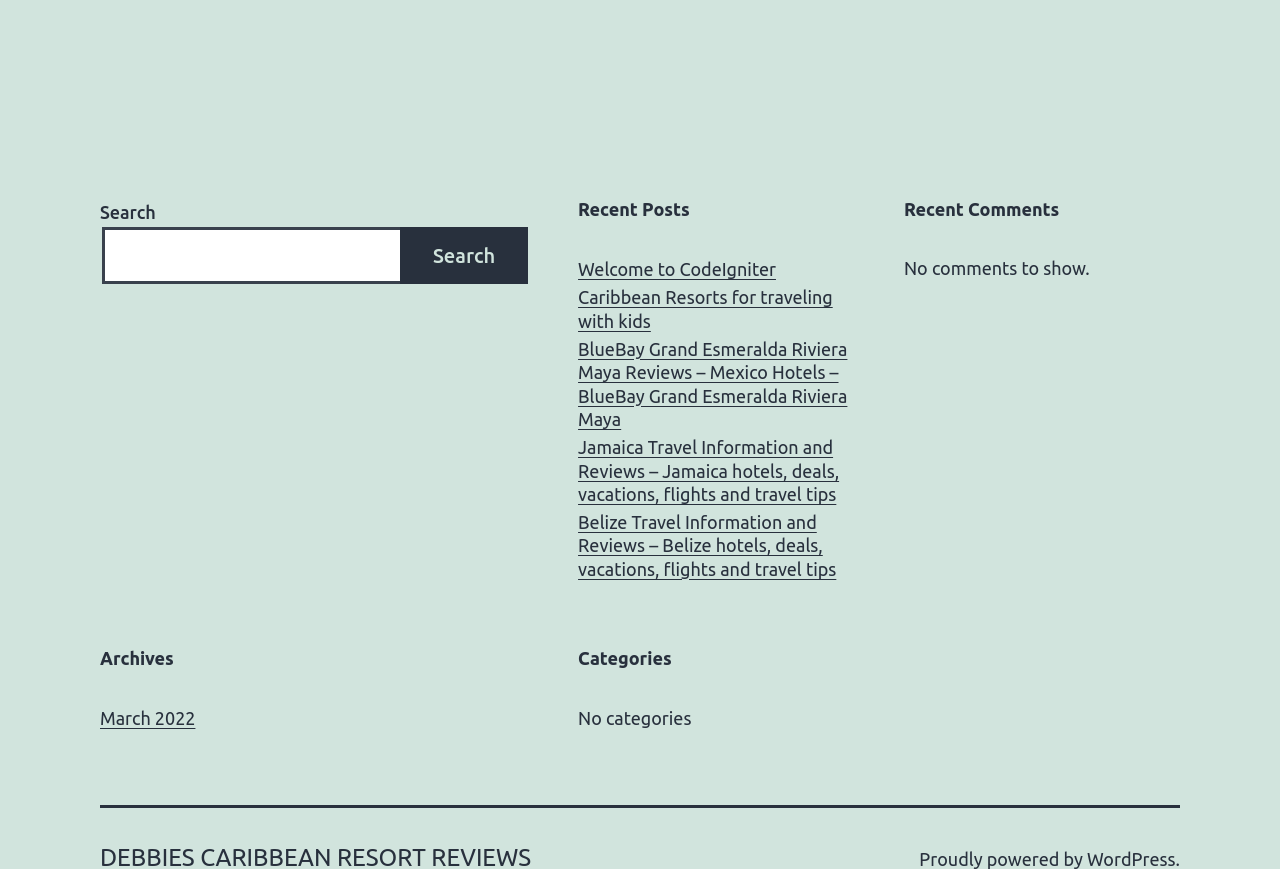What is the text on the search button?
Answer the question with as much detail as possible.

The search button is located in the top-left section of the webpage, and its OCR text is 'Search', which indicates the text on the button.